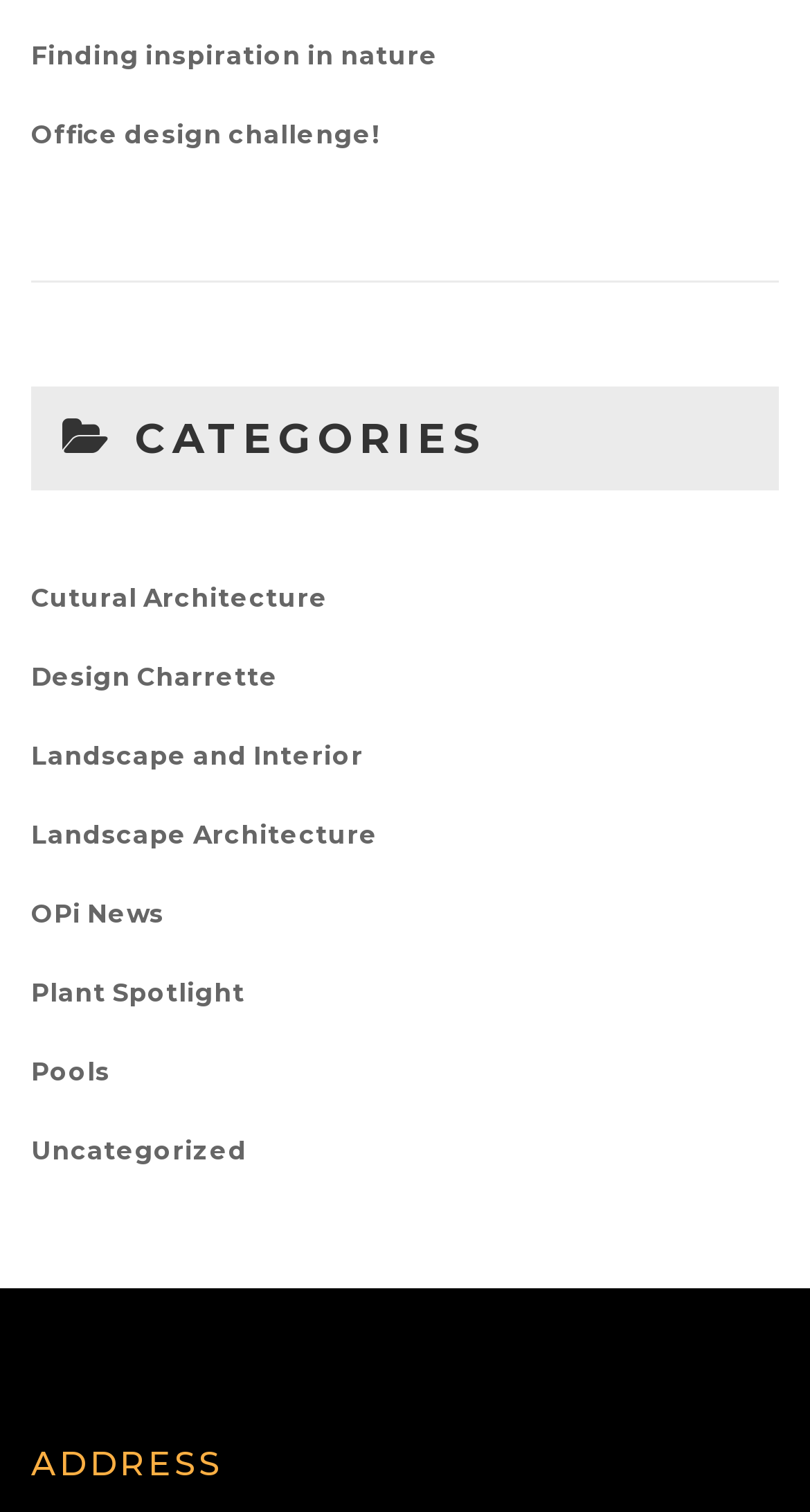Please find the bounding box coordinates of the element that needs to be clicked to perform the following instruction: "Check the ADDRESS section". The bounding box coordinates should be four float numbers between 0 and 1, represented as [left, top, right, bottom].

[0.038, 0.949, 0.962, 0.995]